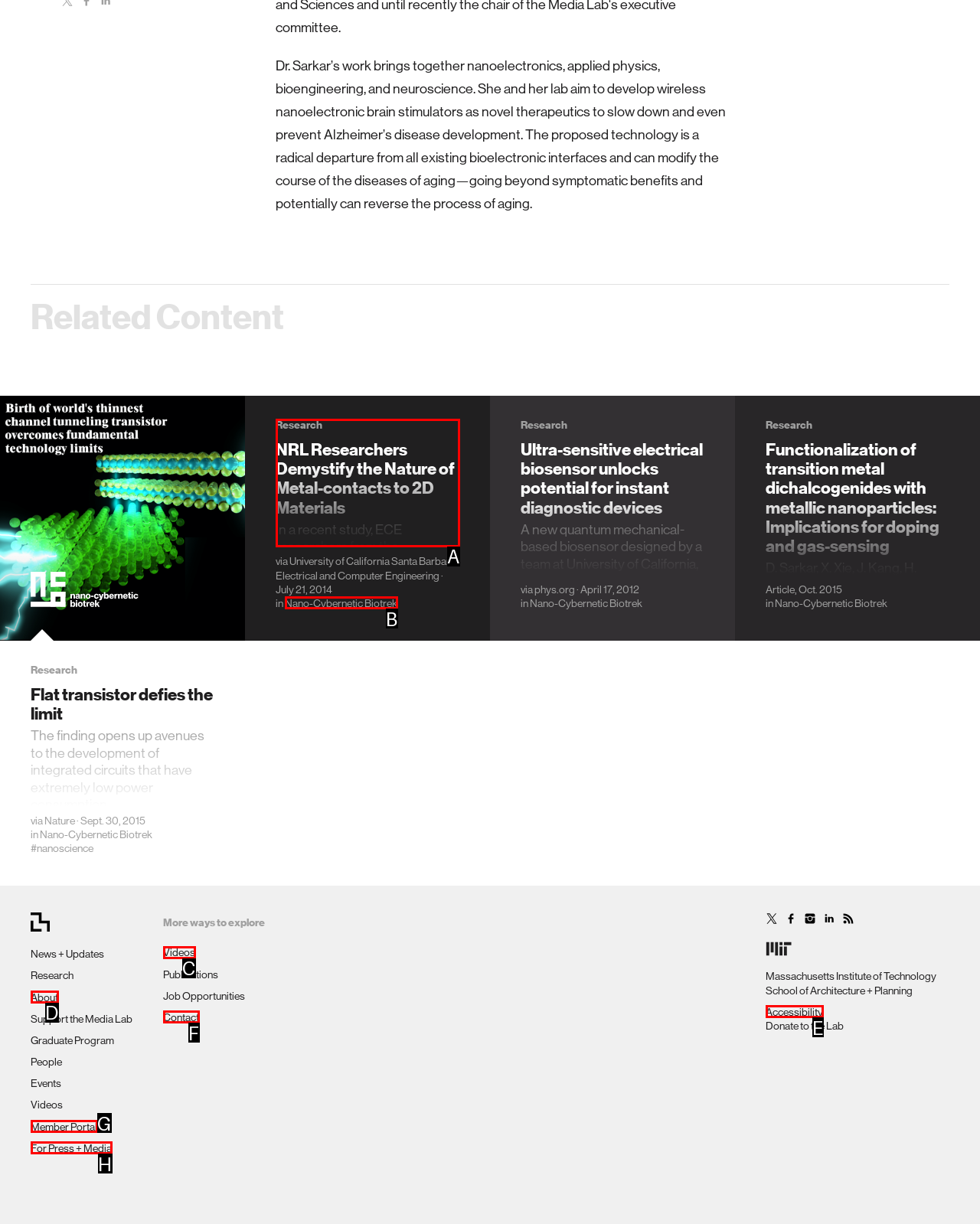Look at the description: Nano-Cybernetic Biotrek
Determine the letter of the matching UI element from the given choices.

B